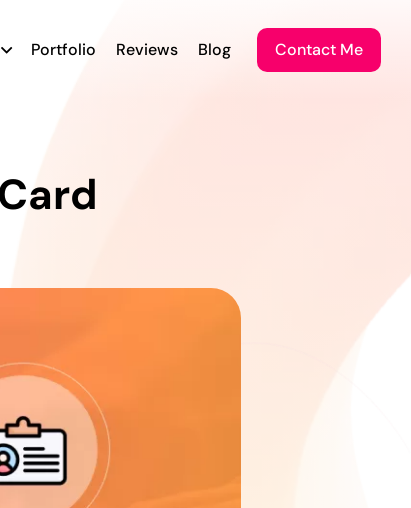Offer a detailed narrative of the scene shown in the image.

The image features a visually appealing illustration representing a virtual business card, commonly known as a vCard. It showcases a stylized card with an icon of a document and contact information, conveying the essence of digital networking and contact management. The background is vibrant, incorporating soft gradients that enhance the modern design. This image aligns with the theme of the “Contact Form vCard Generator” section on the webpage, emphasizing the tool's purpose in creating easily downloadable vCards for contacts generated through WordPress forms. The overall aesthetic is sleek and contemporary, aimed at attracting users who seek efficient solutions for managing their contacts online.